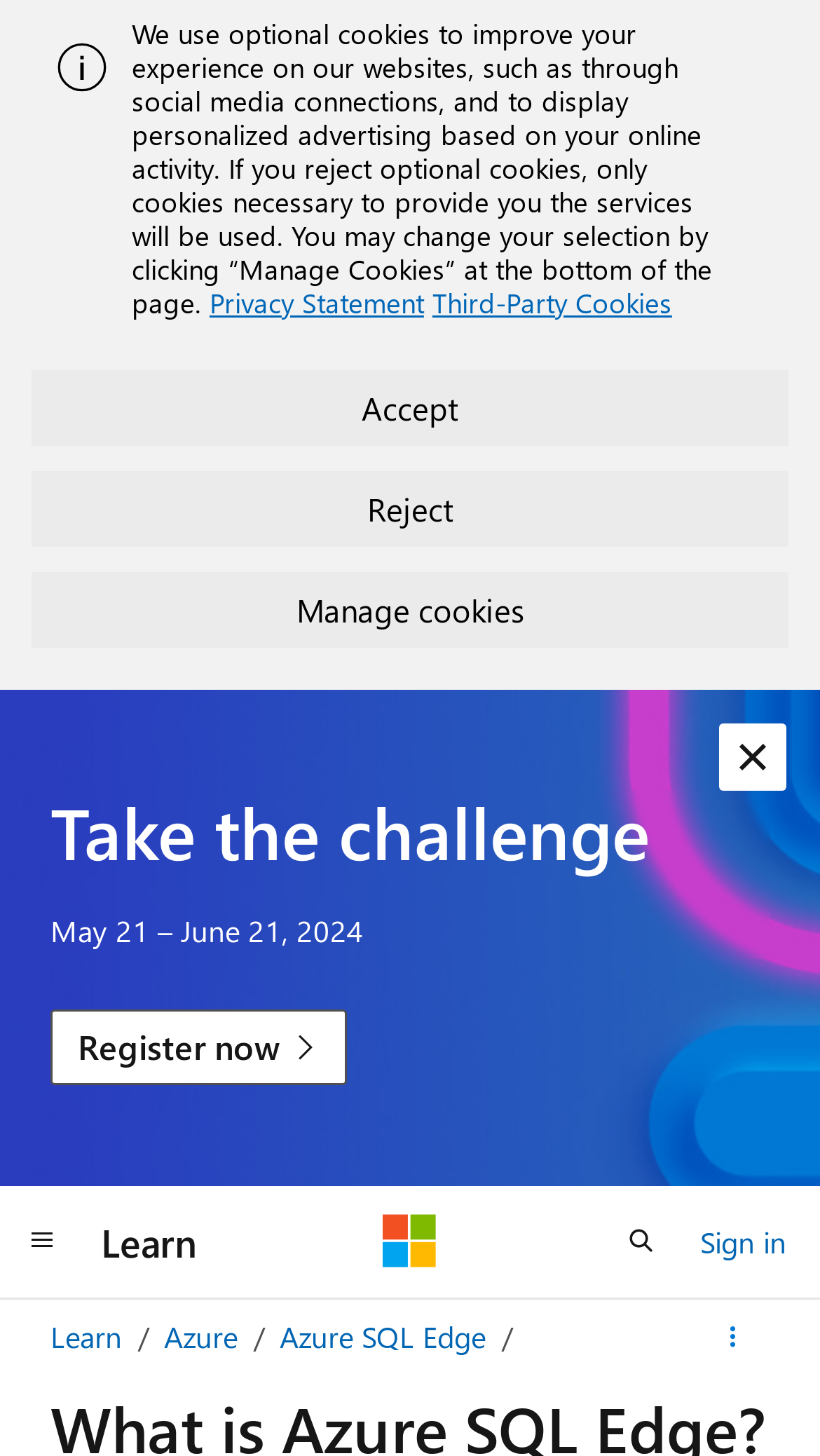Please determine the bounding box coordinates of the section I need to click to accomplish this instruction: "Take the challenge".

[0.062, 0.543, 0.938, 0.598]